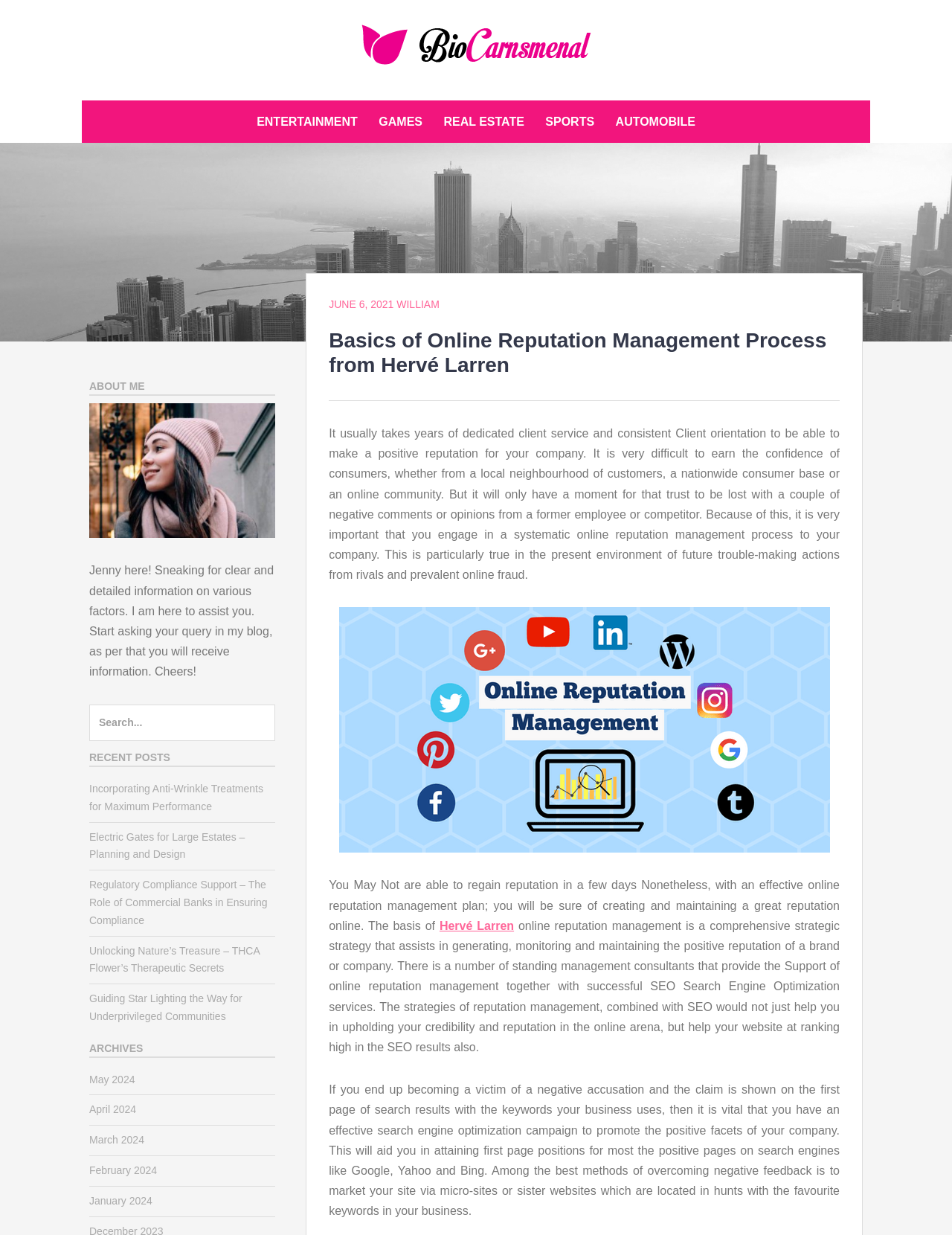Who is the author of the blog?
Please provide a comprehensive and detailed answer to the question.

The author of the blog is Jenny, as mentioned in the 'ABOUT ME' section, where it says 'Jenny here! Sneaking for clear and detailed information on various factors. I am here to assist you. Start asking your query in my blog, as per that you will receive information. Cheers!'.